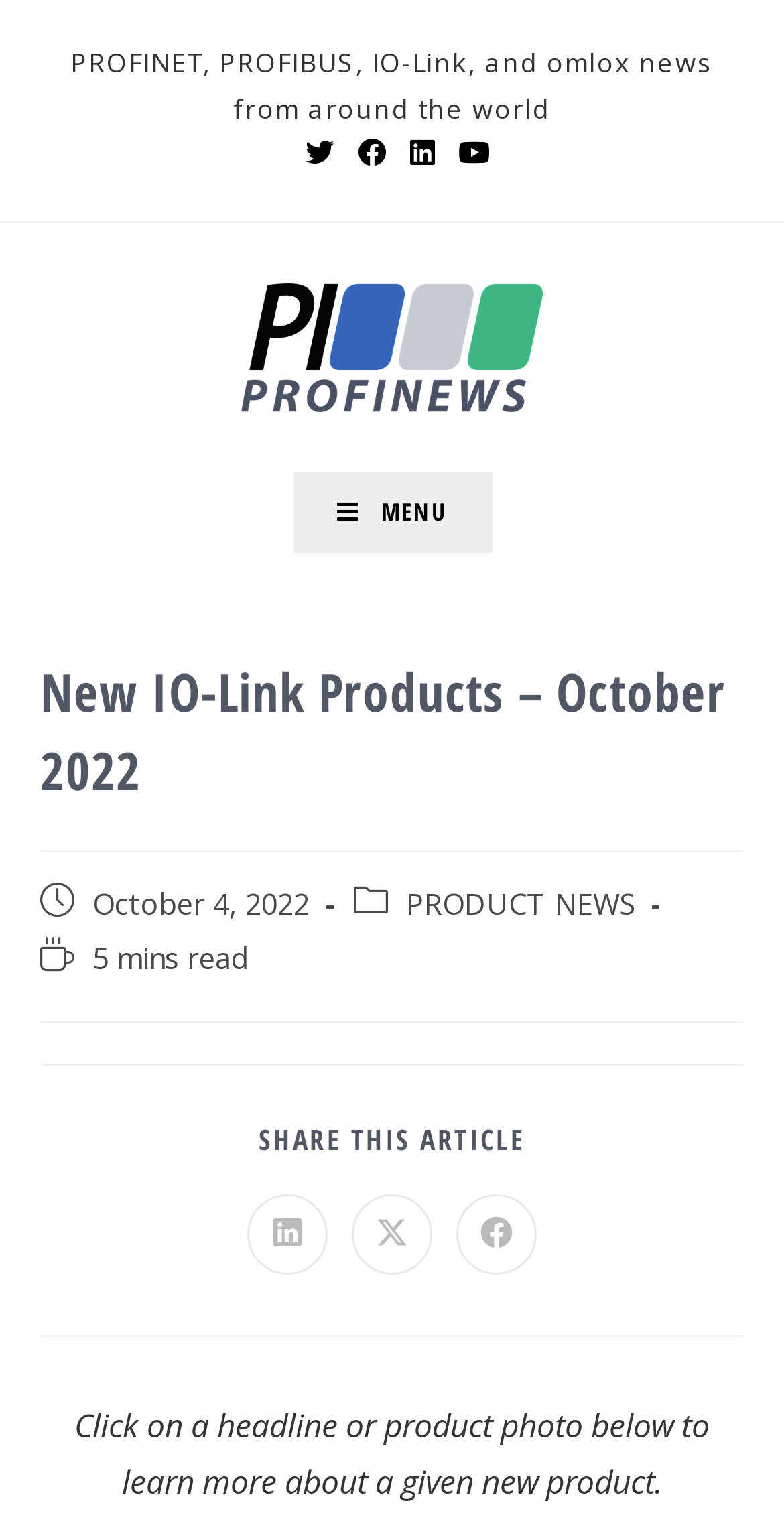What is the date of the post?
From the details in the image, provide a complete and detailed answer to the question.

The date of the post is mentioned below the post title, where it is written 'Post published: October 4, 2022'.